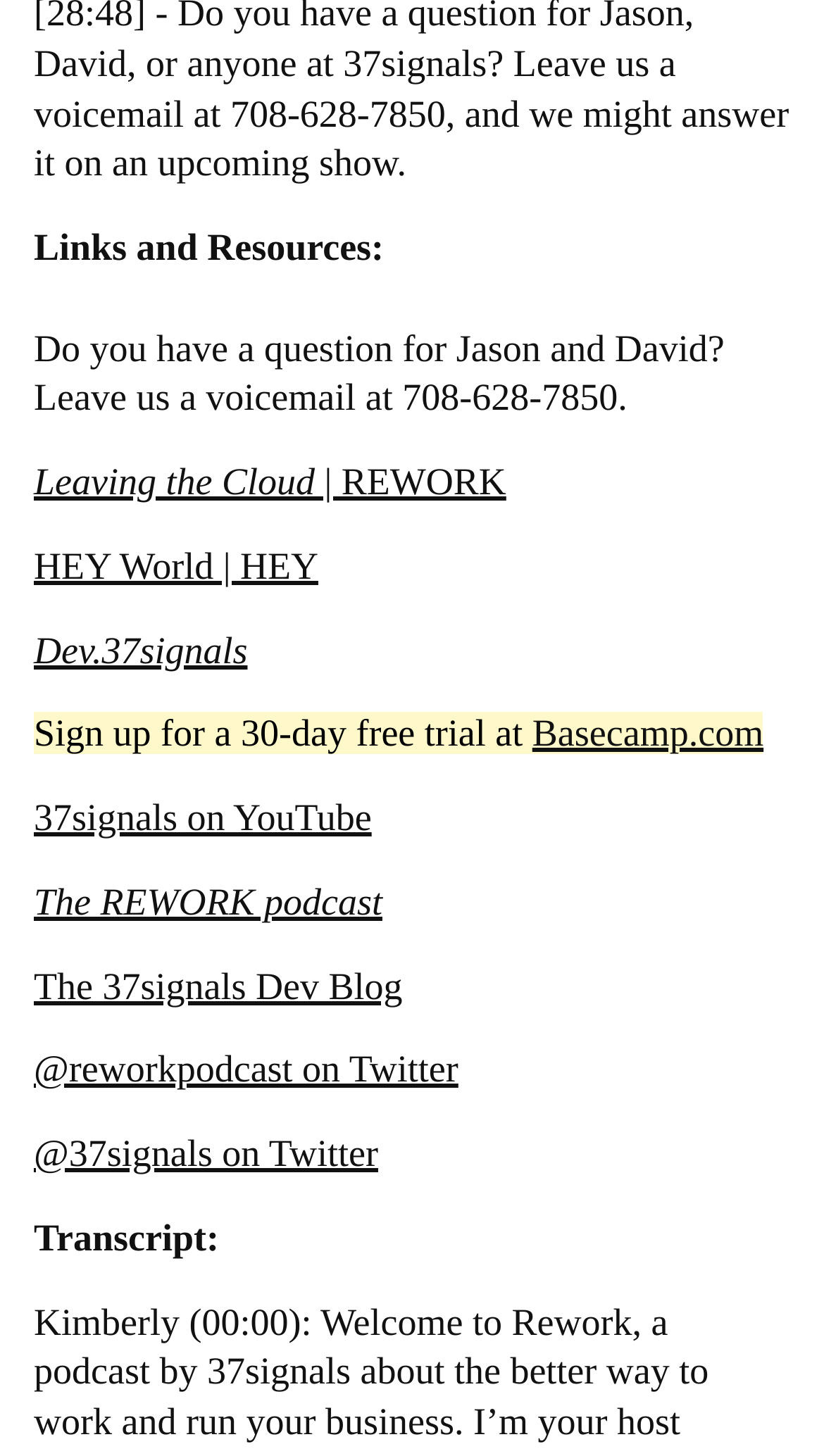Respond to the question below with a single word or phrase:
What is the website to sign up for a 30-day free trial?

Basecamp.com